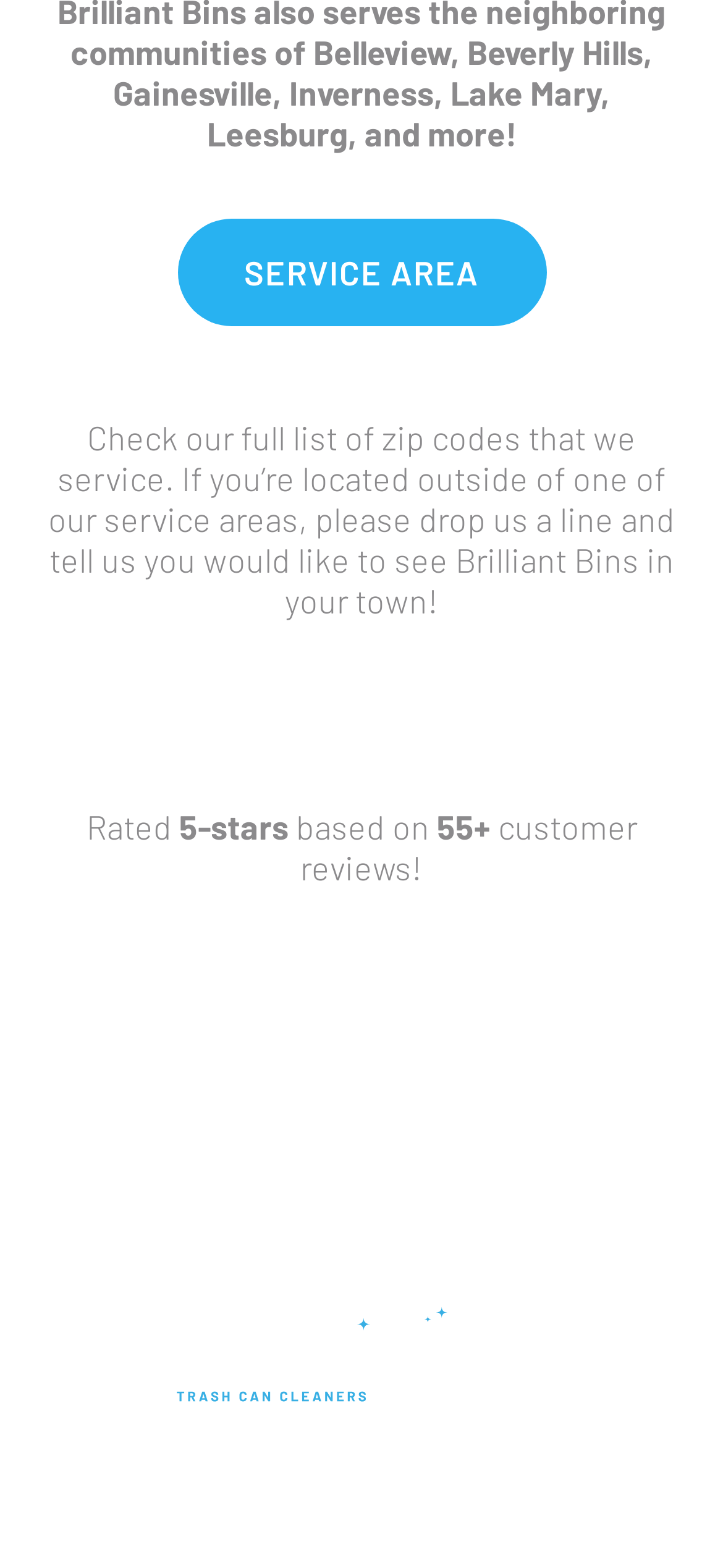Please determine the bounding box coordinates for the element that should be clicked to follow these instructions: "Sign up".

[0.635, 0.684, 0.794, 0.71]